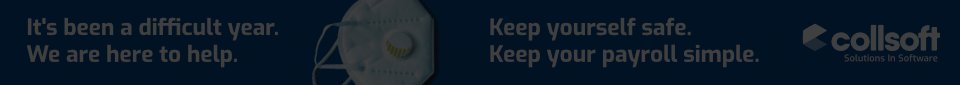Write a descriptive caption for the image, covering all notable aspects.

The image features a reassuring message from Collsoft, designed to address the challenges of the past year. It emphasizes support with statements such as "It's been a difficult year. We are here to help," followed by a reminder to "Keep yourself safe," and an assurance that they can "Keep your payroll simple." The visual backdrop is dark, contributing to a serious yet comforting tone, alongside an image of a protective face mask, reinforcing the importance of safety in challenging times. The Collsoft logo appears prominently, showcasing their commitment to providing software solutions amid these difficulties.